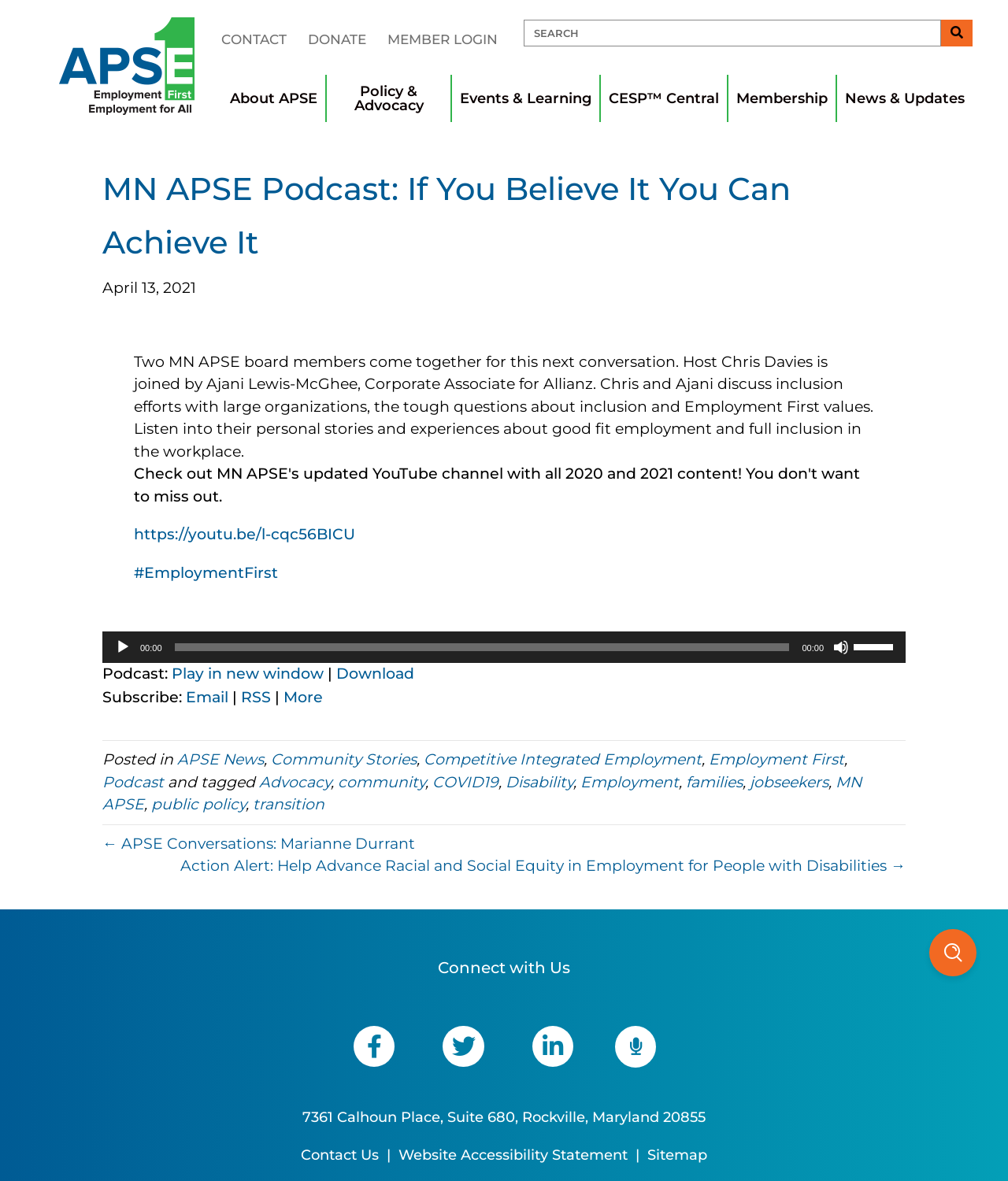Based on the element description transition, identify the bounding box coordinates for the UI element. The coordinates should be in the format (top-left x, top-left y, bottom-right x, bottom-right y) and within the 0 to 1 range.

[0.251, 0.673, 0.322, 0.689]